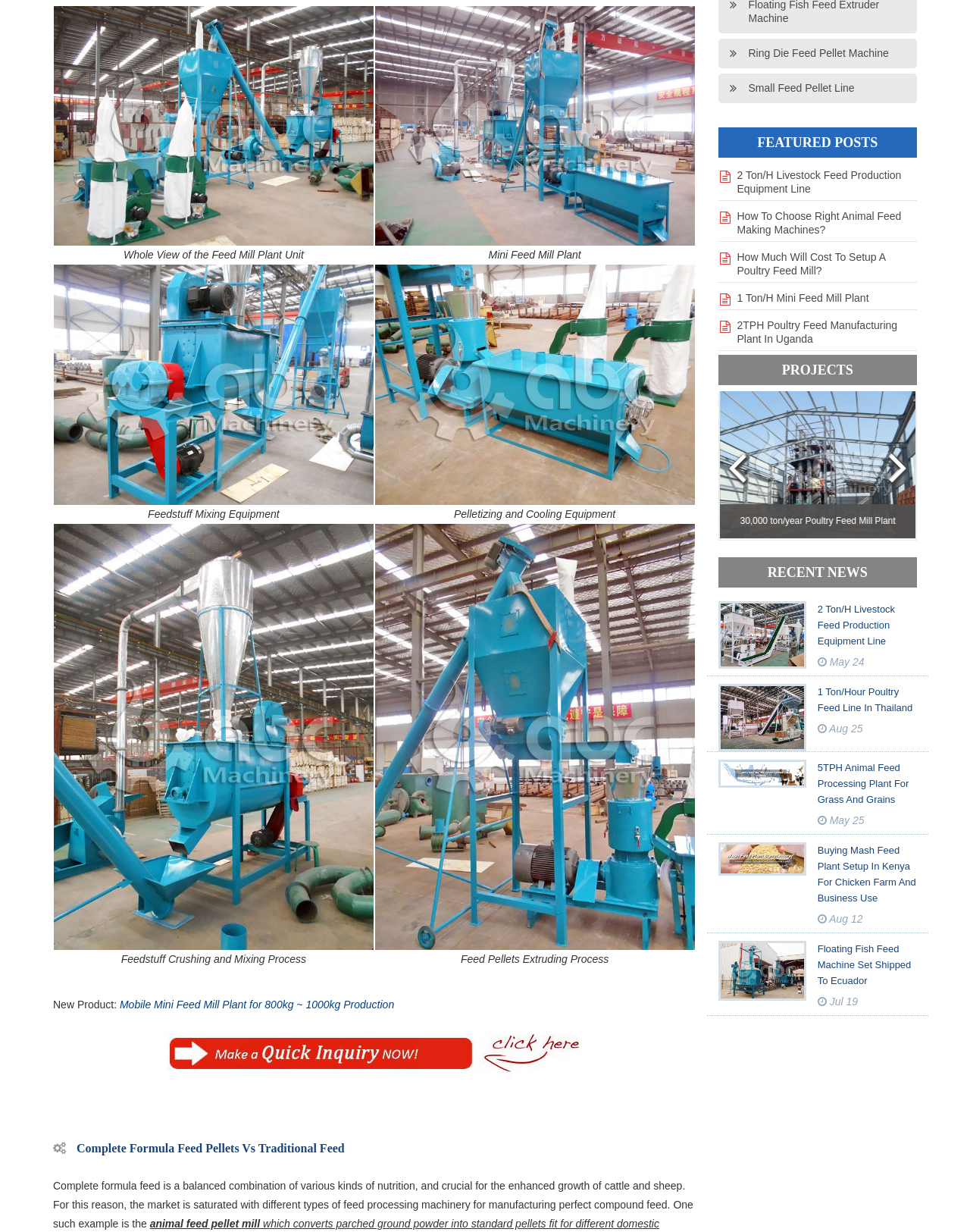Find the bounding box coordinates of the clickable area that will achieve the following instruction: "Click on 'iomart Group wins UK security award for cloud-based government computer child safety project'".

None